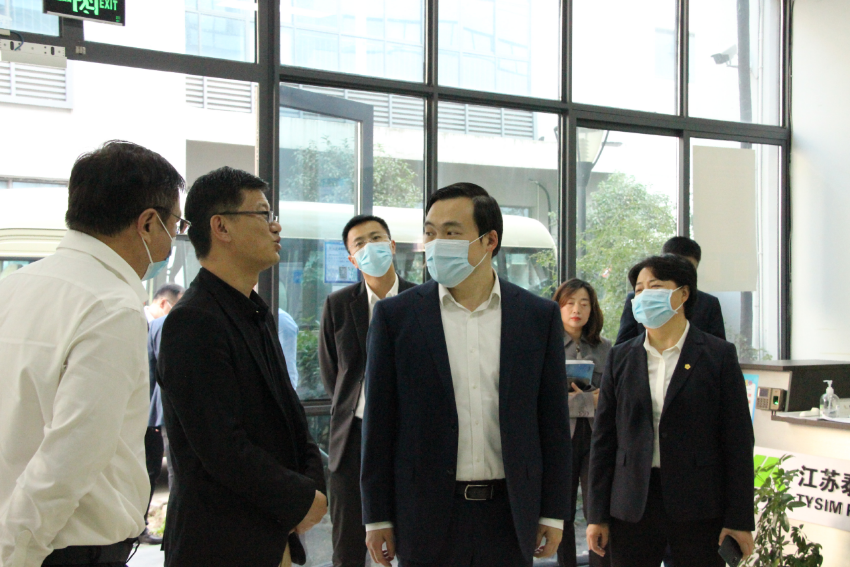Give a one-word or short phrase answer to this question: 
What type of technology is being discussed?

Rotary drilling rig